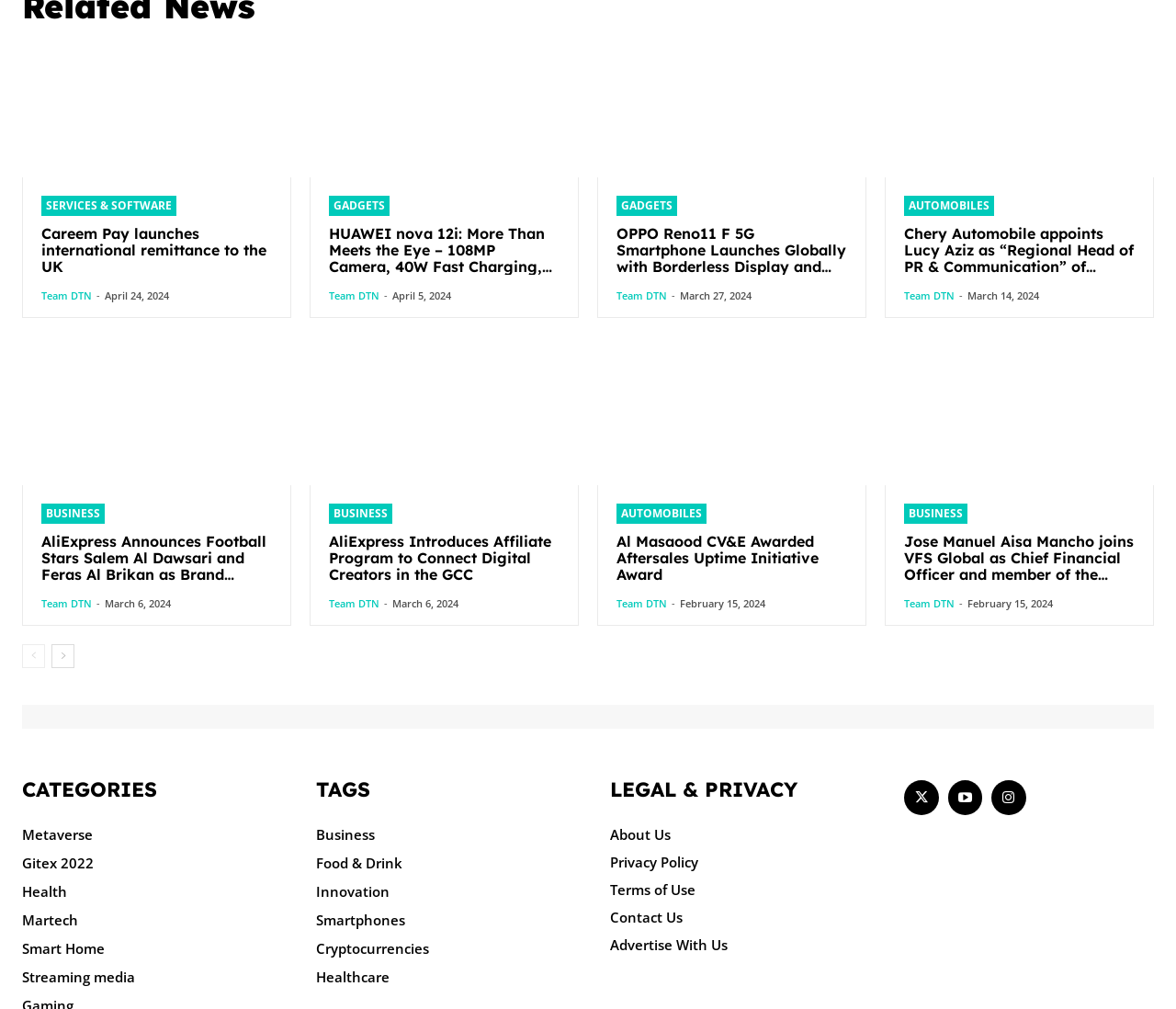What is the tag associated with the article 'Jose Manuel Aisa Mancho joins VFS Global as Chief Financial Officer and member of the Executive Board'?
Please use the image to provide a one-word or short phrase answer.

Business